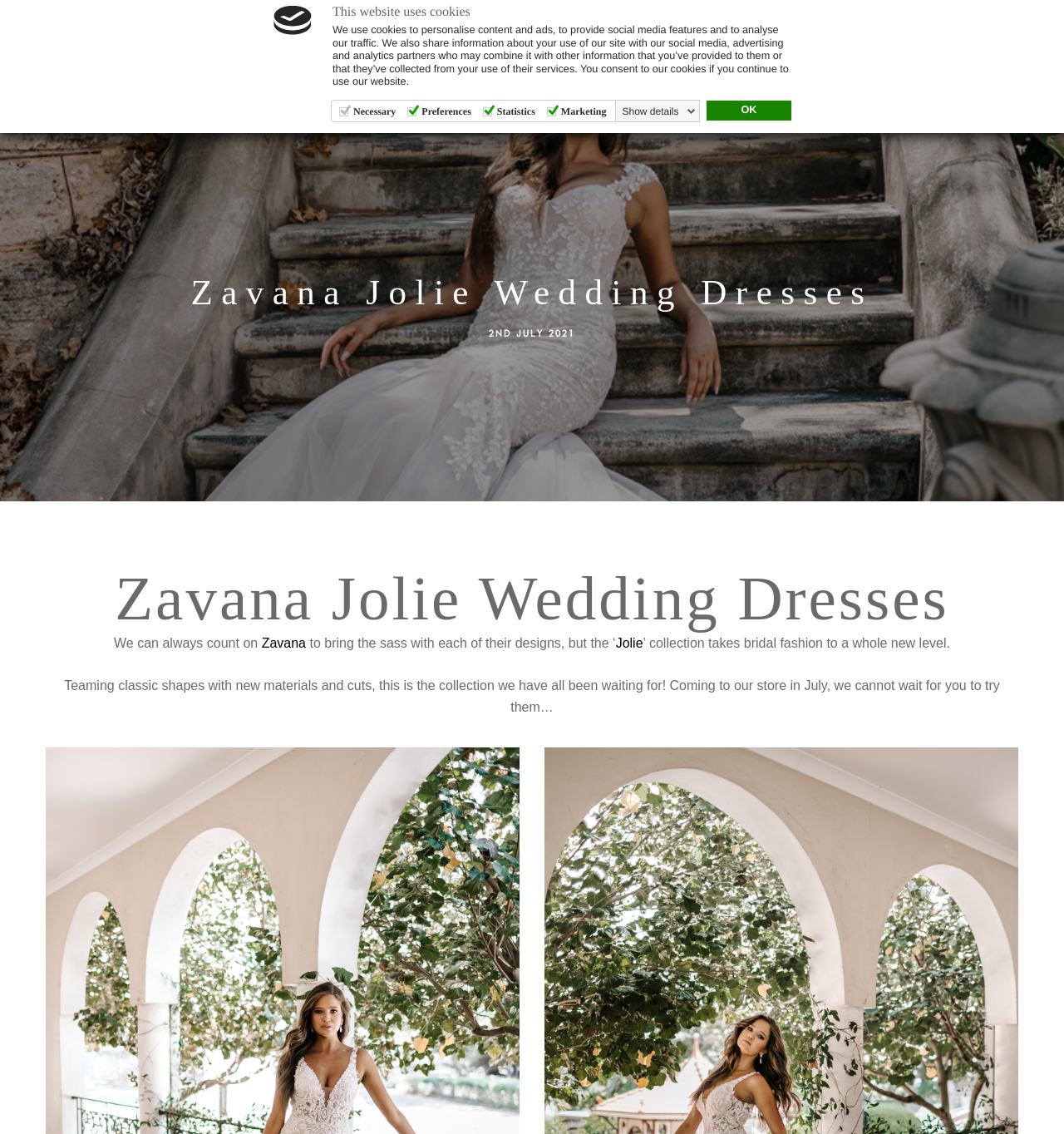Pinpoint the bounding box coordinates of the clickable element needed to complete the instruction: "Visit 'The White Gallery'". The coordinates should be provided as four float numbers between 0 and 1: [left, top, right, bottom].

[0.066, 0.016, 0.246, 0.059]